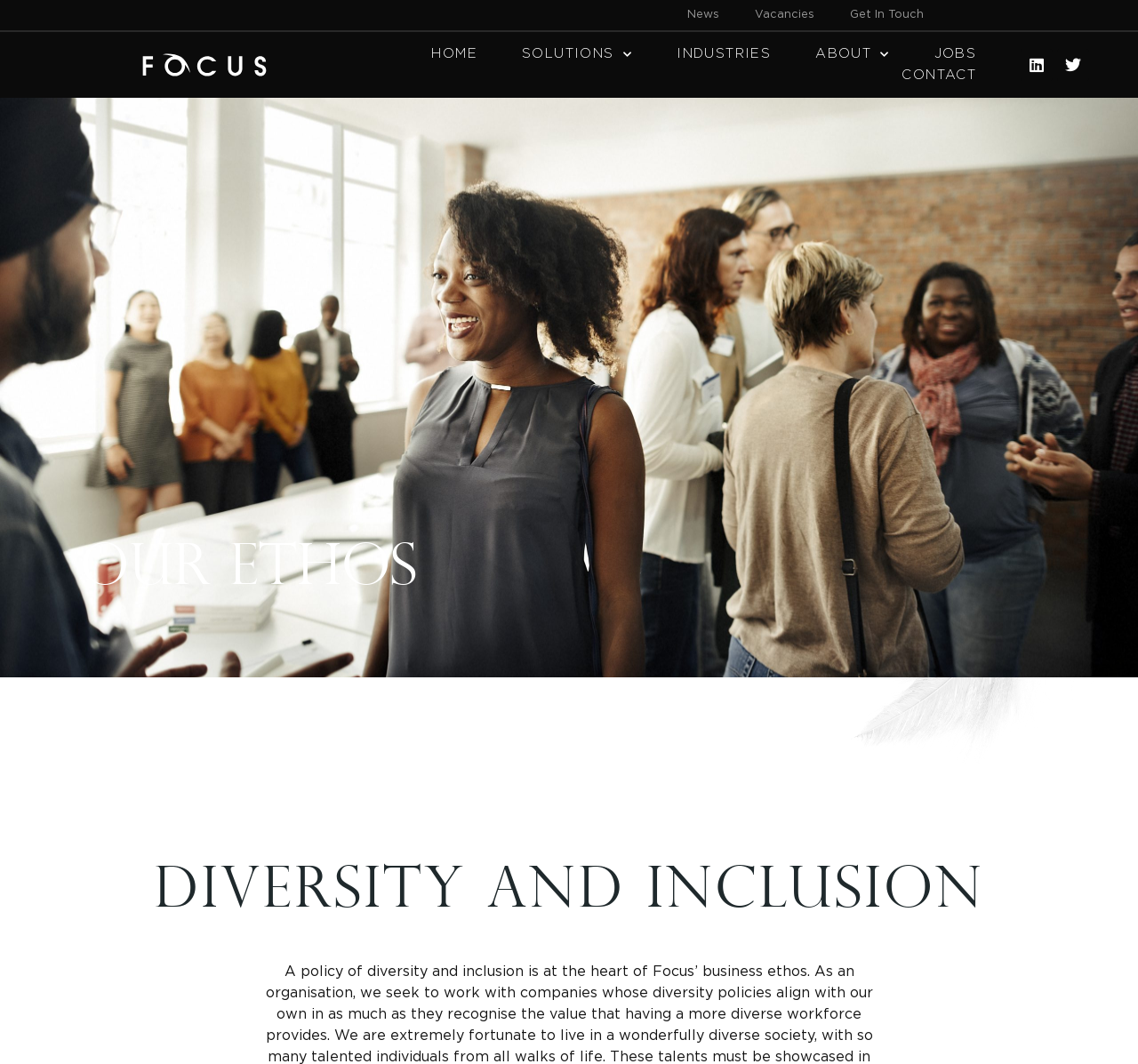Show the bounding box coordinates of the element that should be clicked to complete the task: "Contact us via phone".

[0.846, 0.009, 0.945, 0.02]